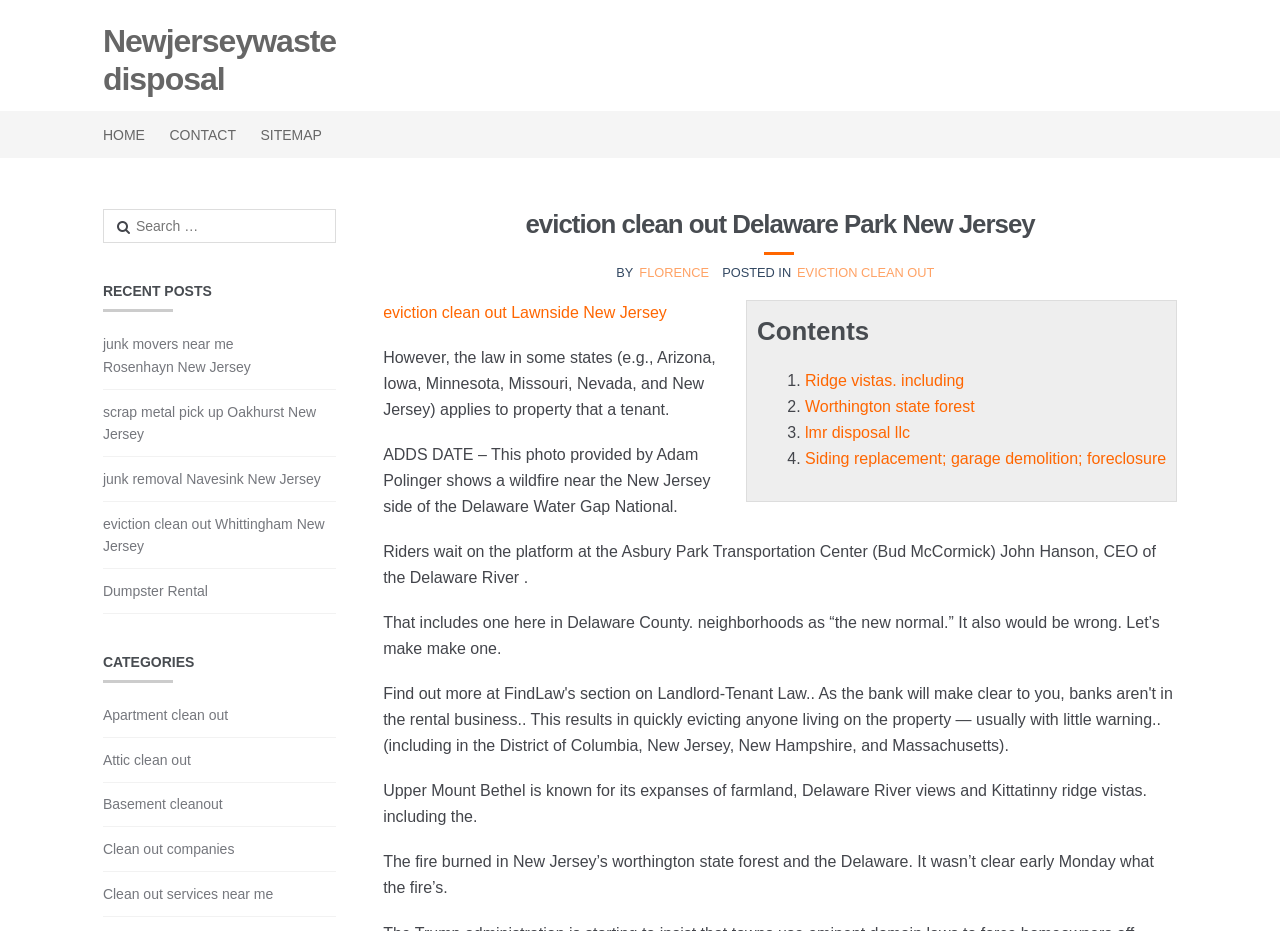Find the bounding box coordinates for the HTML element described in this sentence: "Dumpster Rental". Provide the coordinates as four float numbers between 0 and 1, in the format [left, top, right, bottom].

[0.08, 0.626, 0.162, 0.643]